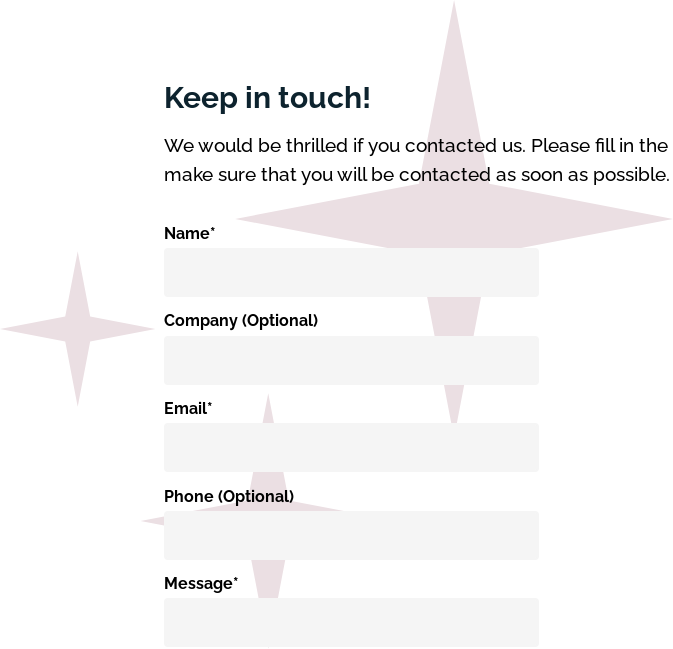What is the purpose of the form?
Answer the question with a single word or phrase, referring to the image.

To be contacted promptly